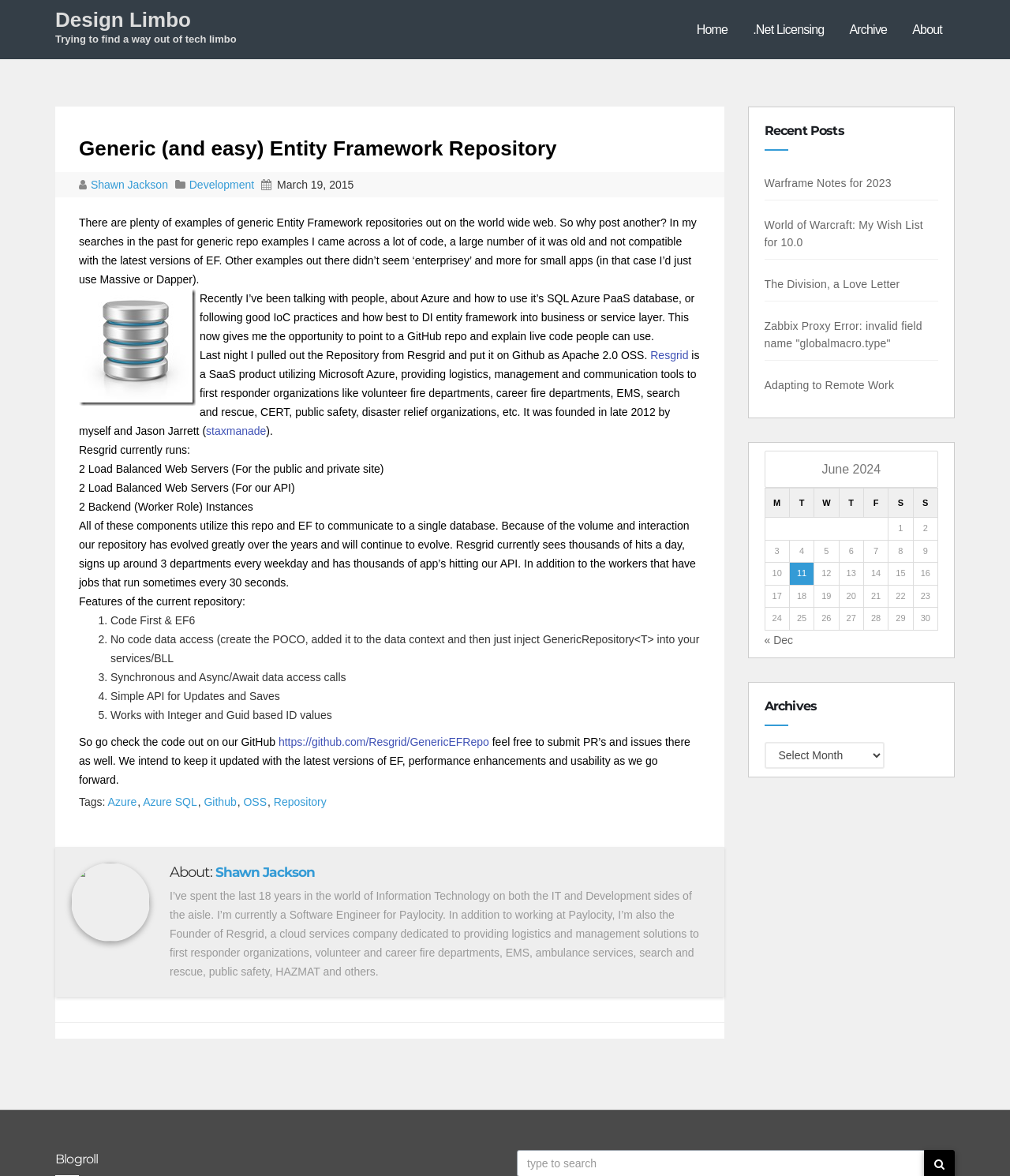Locate the bounding box coordinates of the element that should be clicked to execute the following instruction: "Click on the 'About' link".

[0.891, 0.008, 0.945, 0.043]